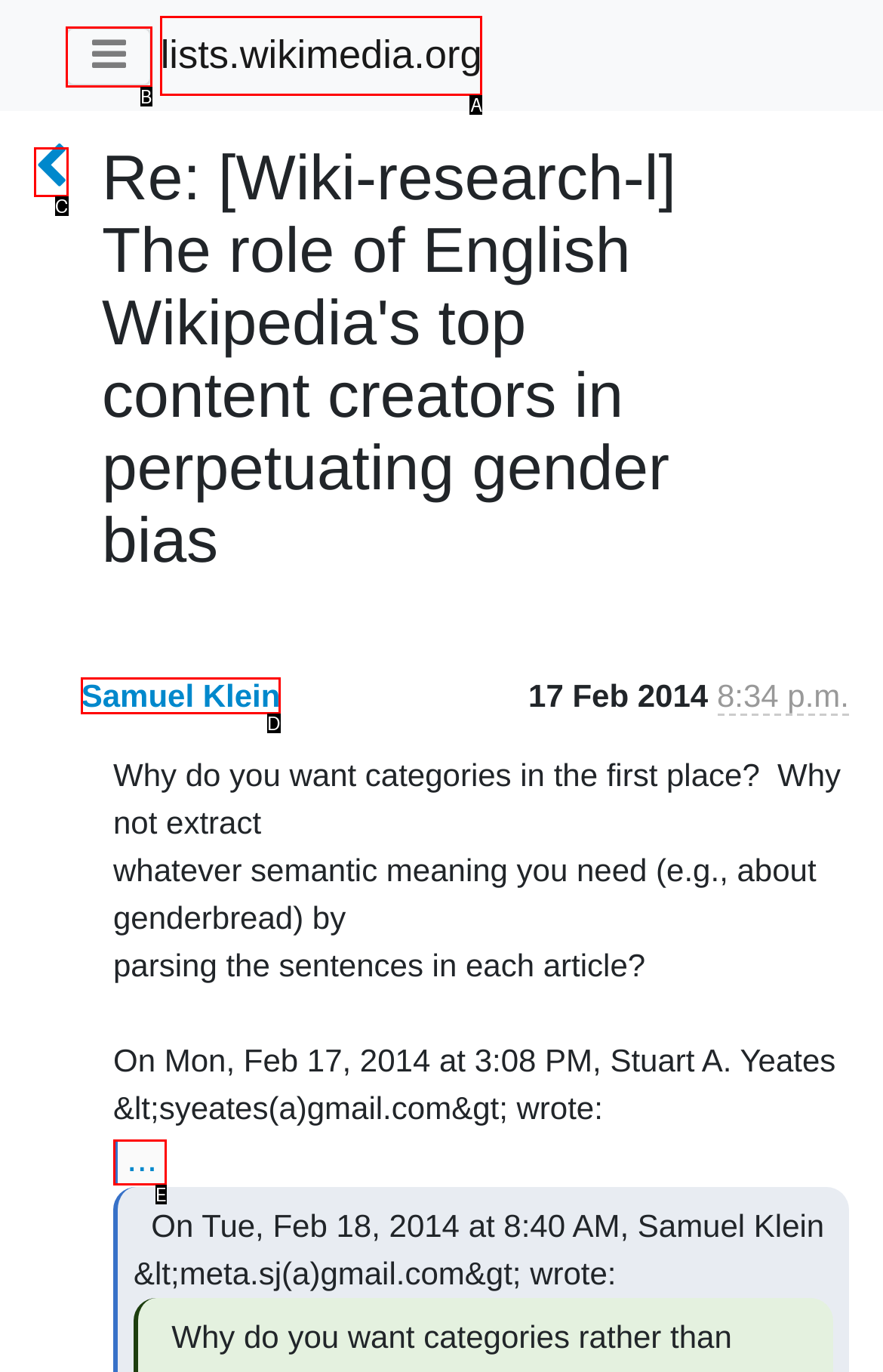Using the element description: parent_node: Clipfile aria-label="Toggle navigation", select the HTML element that matches best. Answer with the letter of your choice.

None